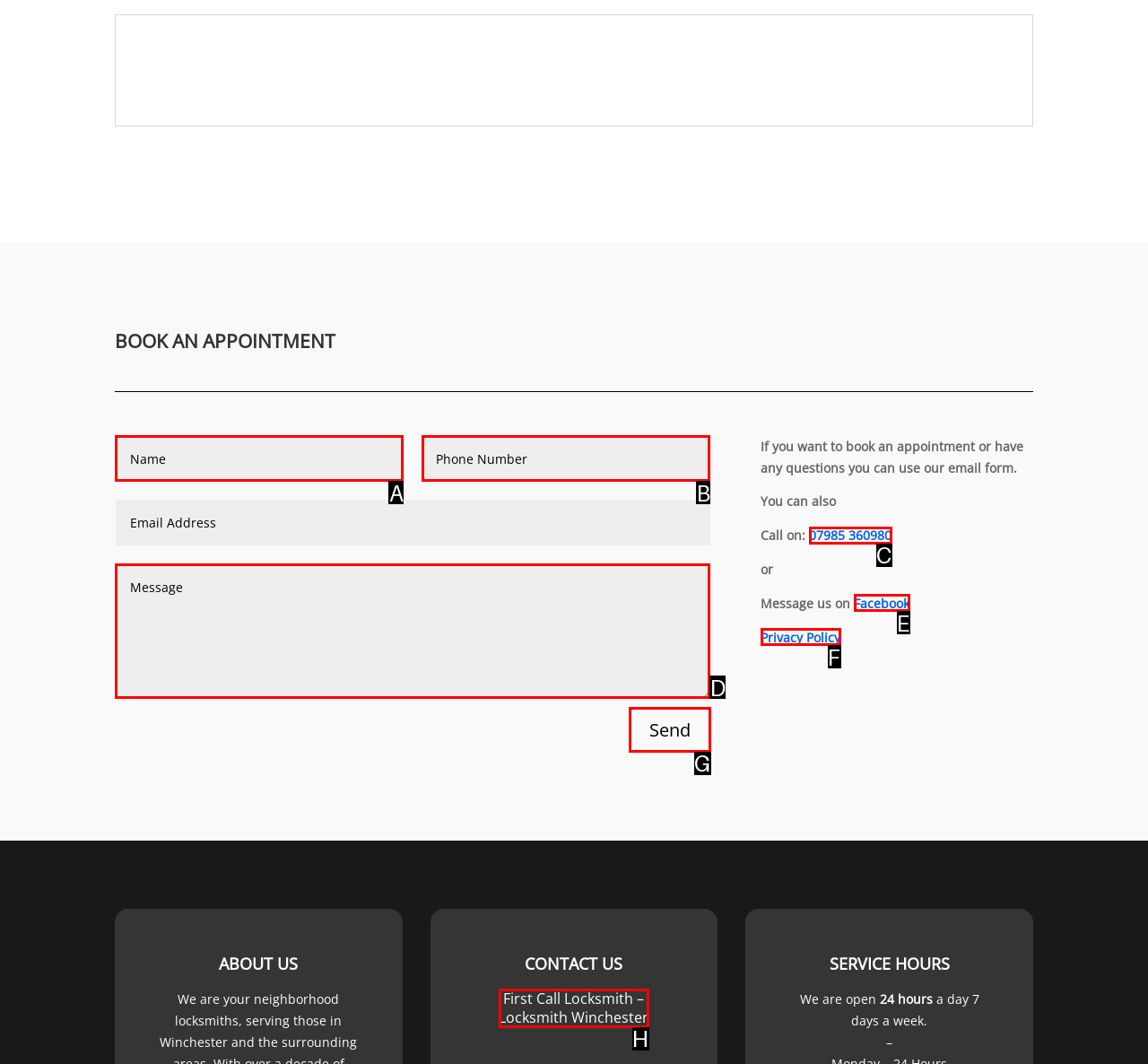Decide which HTML element to click to complete the task: Click the 'Send' button Provide the letter of the appropriate option.

G